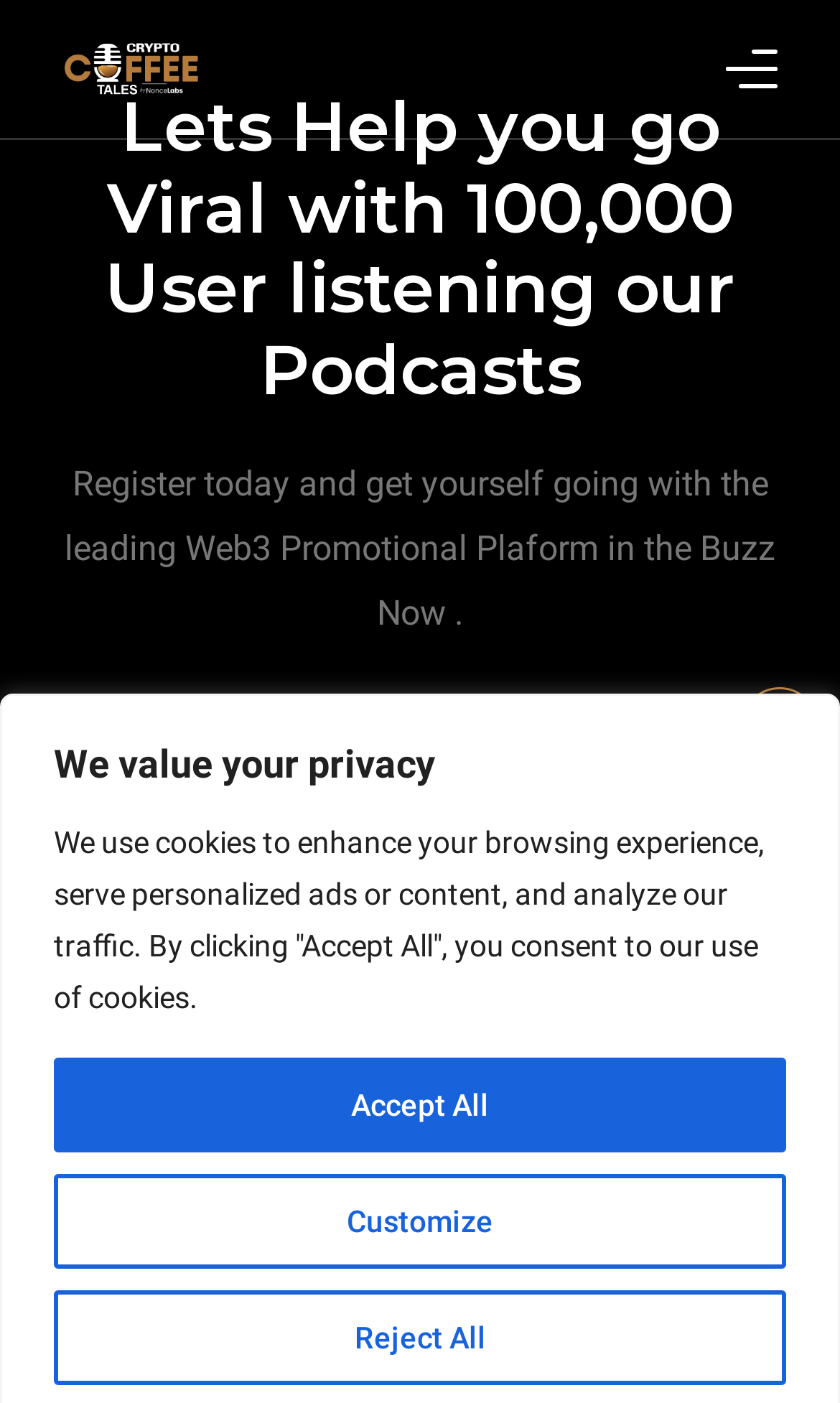Find the bounding box coordinates for the area that must be clicked to perform this action: "Search for something".

[0.076, 0.434, 0.924, 0.586]